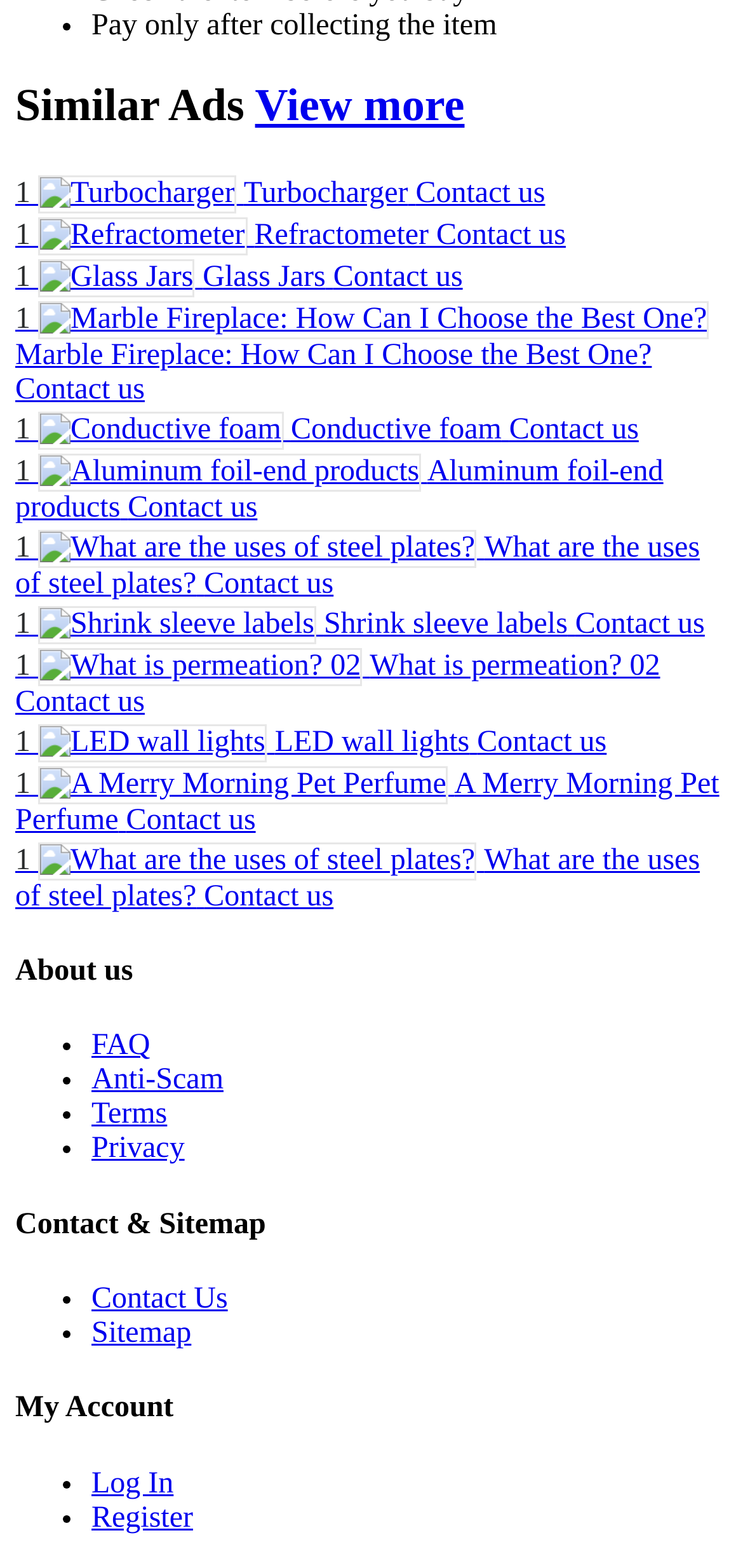What is the first product displayed?
Please provide a comprehensive and detailed answer to the question.

I looked at the first link with an image and found the first product displayed is a 'Turbocharger'.